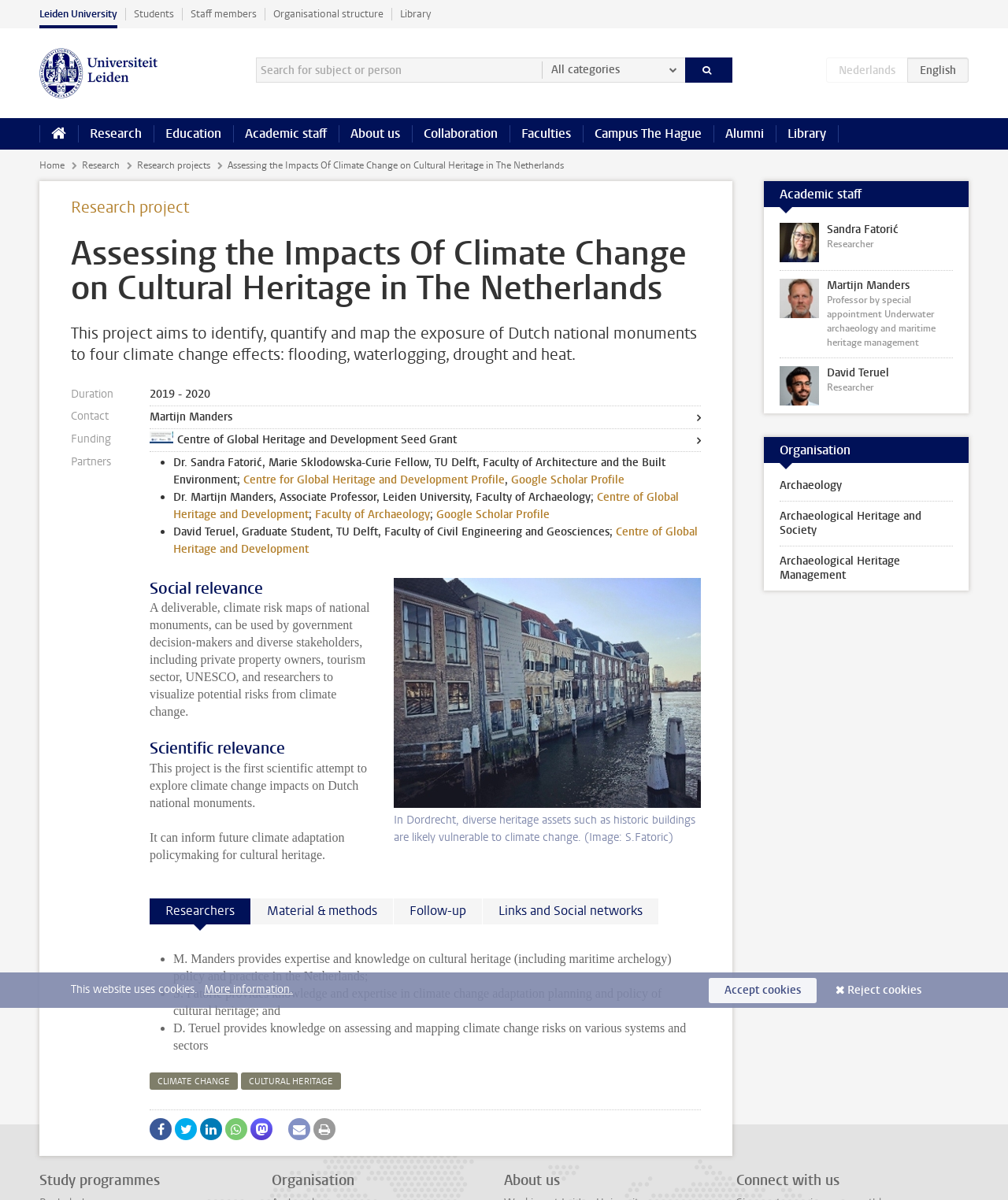Find the bounding box coordinates for the area that must be clicked to perform this action: "Click on Research".

[0.077, 0.098, 0.152, 0.125]